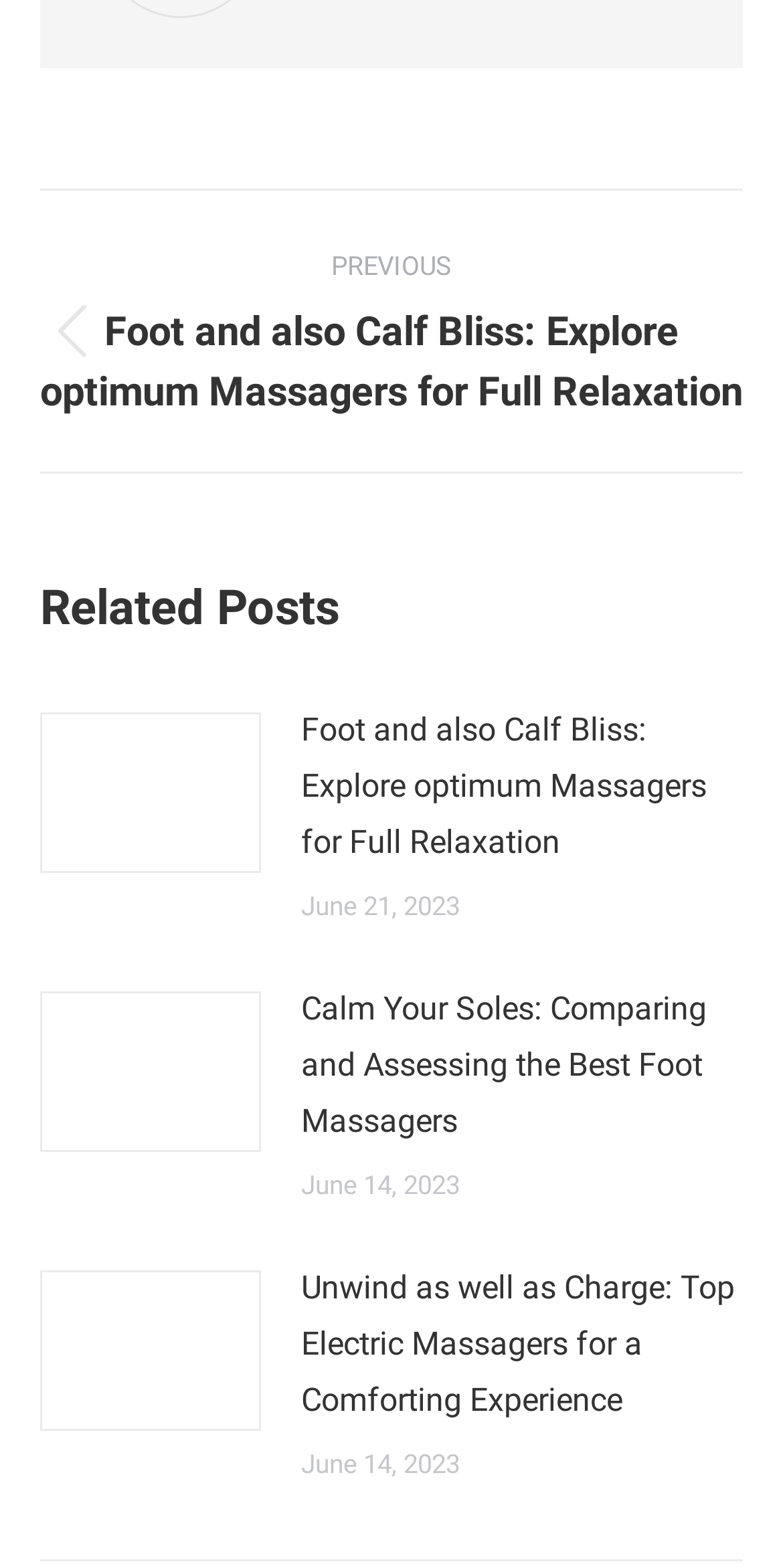Extract the bounding box coordinates of the UI element described by: "aria-label="Post image"". The coordinates should include four float numbers ranging from 0 to 1, e.g., [left, top, right, bottom].

[0.051, 0.81, 0.333, 0.913]